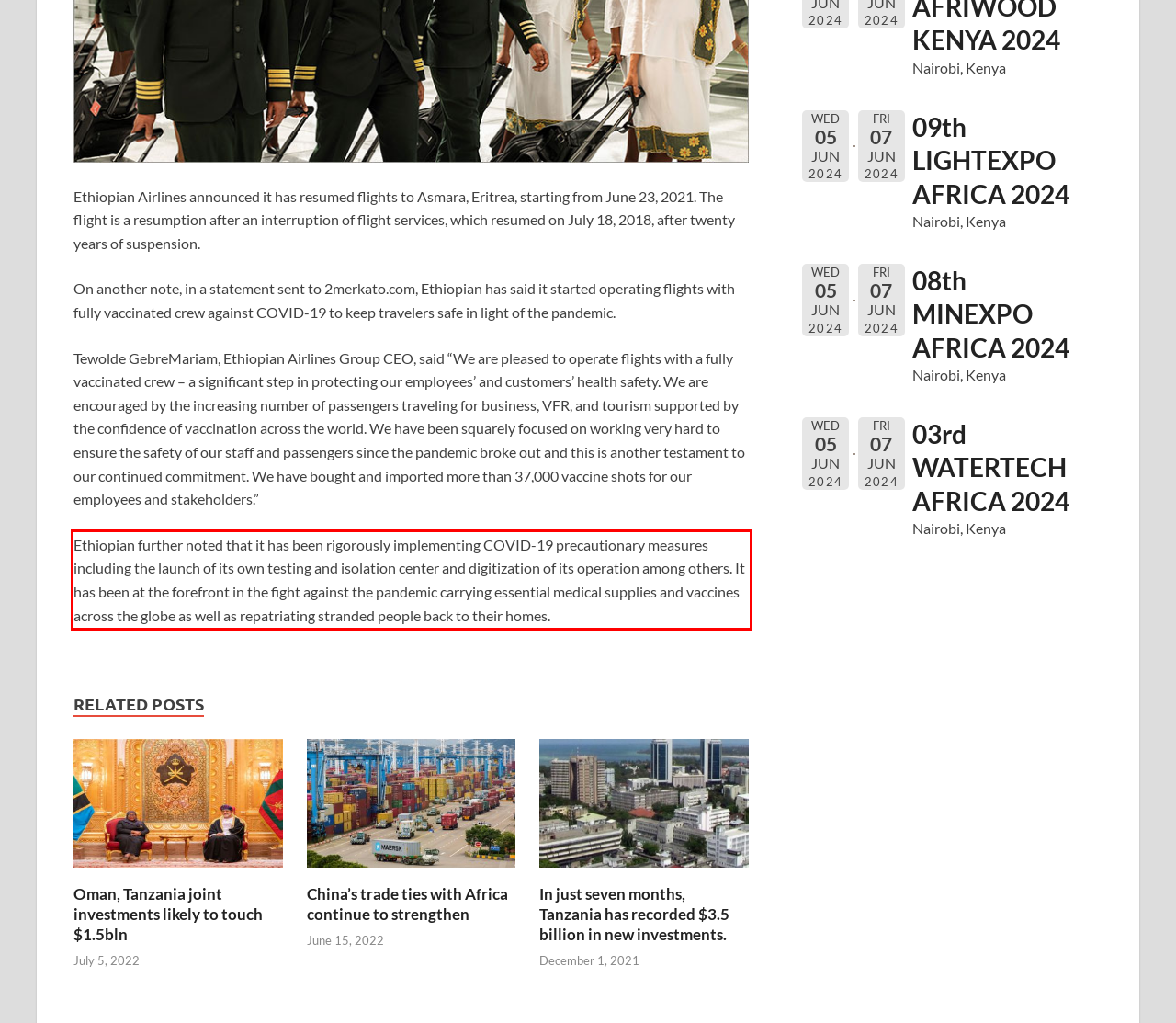Analyze the screenshot of a webpage where a red rectangle is bounding a UI element. Extract and generate the text content within this red bounding box.

Ethiopian further noted that it has been rigorously implementing COVID-19 precautionary measures including the launch of its own testing and isolation center and digitization of its operation among others. It has been at the forefront in the fight against the pandemic carrying essential medical supplies and vaccines across the globe as well as repatriating stranded people back to their homes.